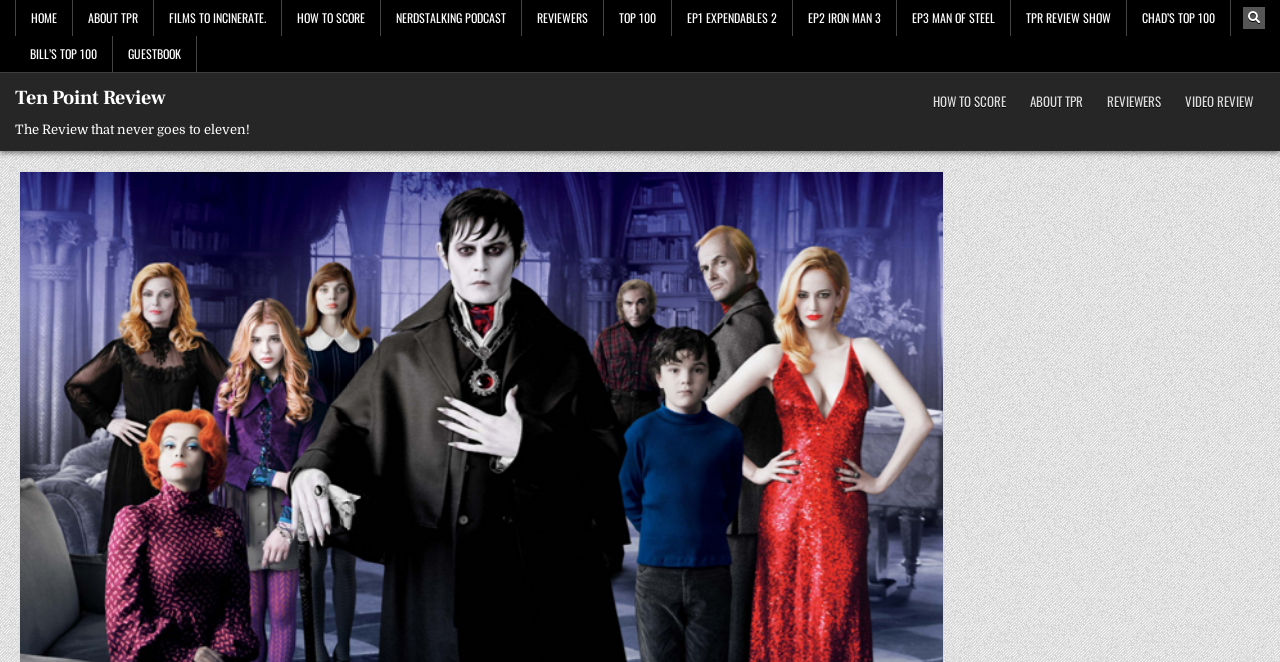Illustrate the webpage thoroughly, mentioning all important details.

The webpage is about a movie review, specifically for the 2012 film "Dark Shadows". At the top of the page, there is a secondary menu with 13 links, including "HOME", "ABOUT TPR", "FILMS TO INCINERATE", and others, which are evenly spaced and take up the entire width of the page. 

Below the secondary menu, there is a link to "Ten Point Review" on the left side, followed by a static text that reads "The Review that never goes to eleven!". 

On the right side of the page, there is a primary menu with 4 links, including "HOW TO SCORE", "ABOUT TPR", "REVIEWERS", and "VIDEO REVIEW", which are also evenly spaced and take up about a quarter of the page's width. 

At the top right corner of the page, there is a search button.